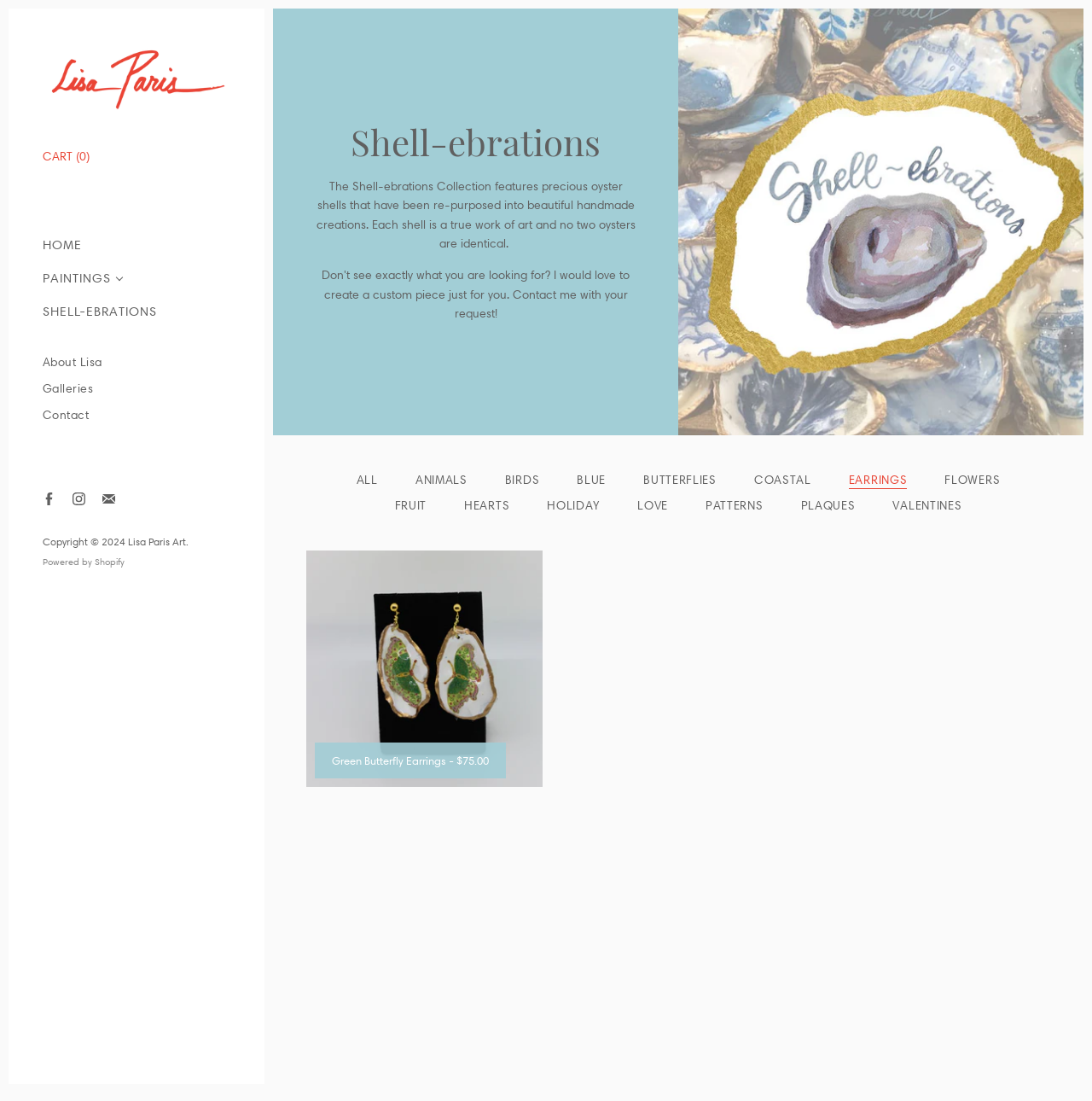Identify the bounding box coordinates for the UI element mentioned here: "About Lisa". Provide the coordinates as four float values between 0 and 1, i.e., [left, top, right, bottom].

[0.039, 0.322, 0.094, 0.336]